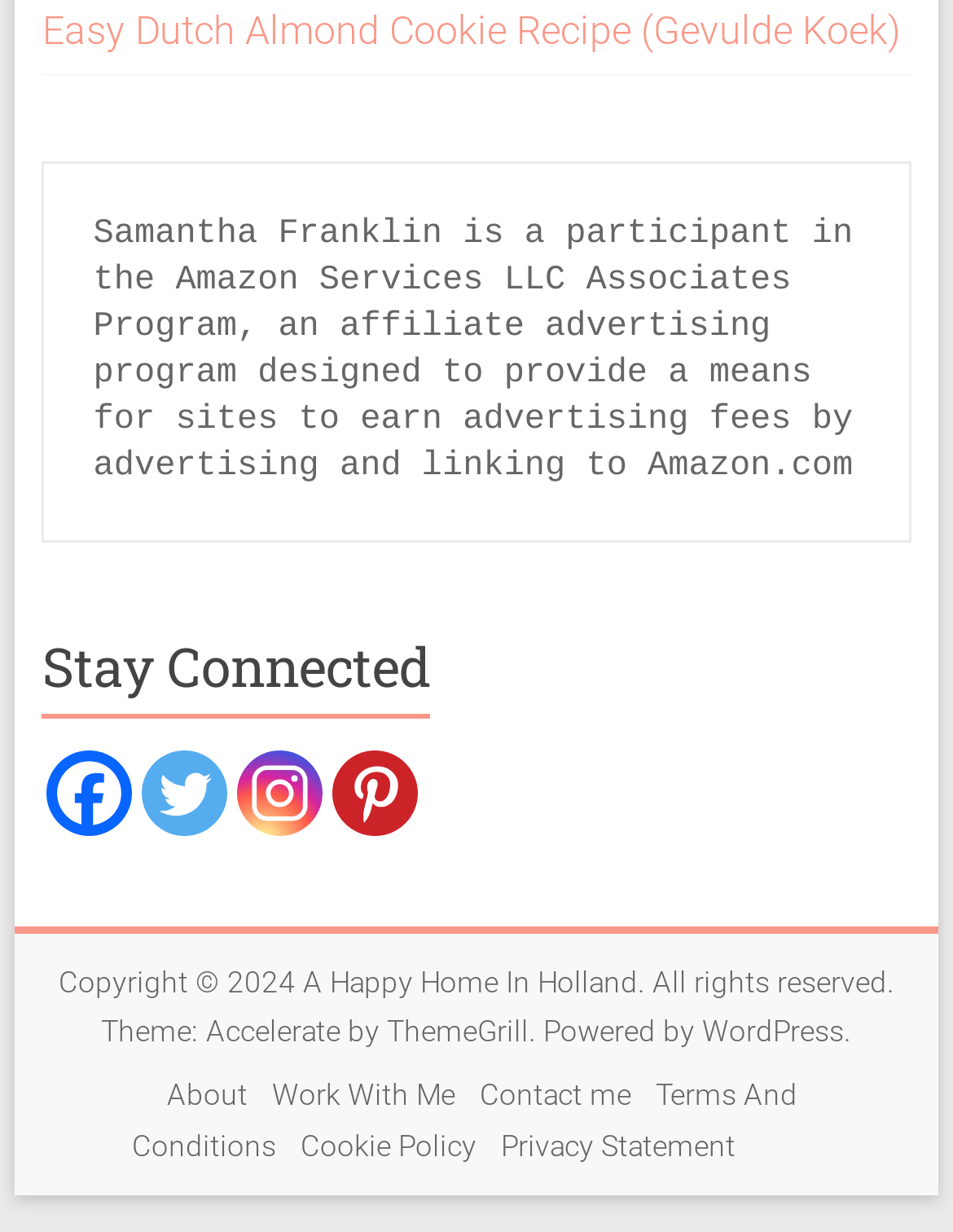What is the name of the website?
Please look at the screenshot and answer in one word or a short phrase.

A Happy Home In Holland